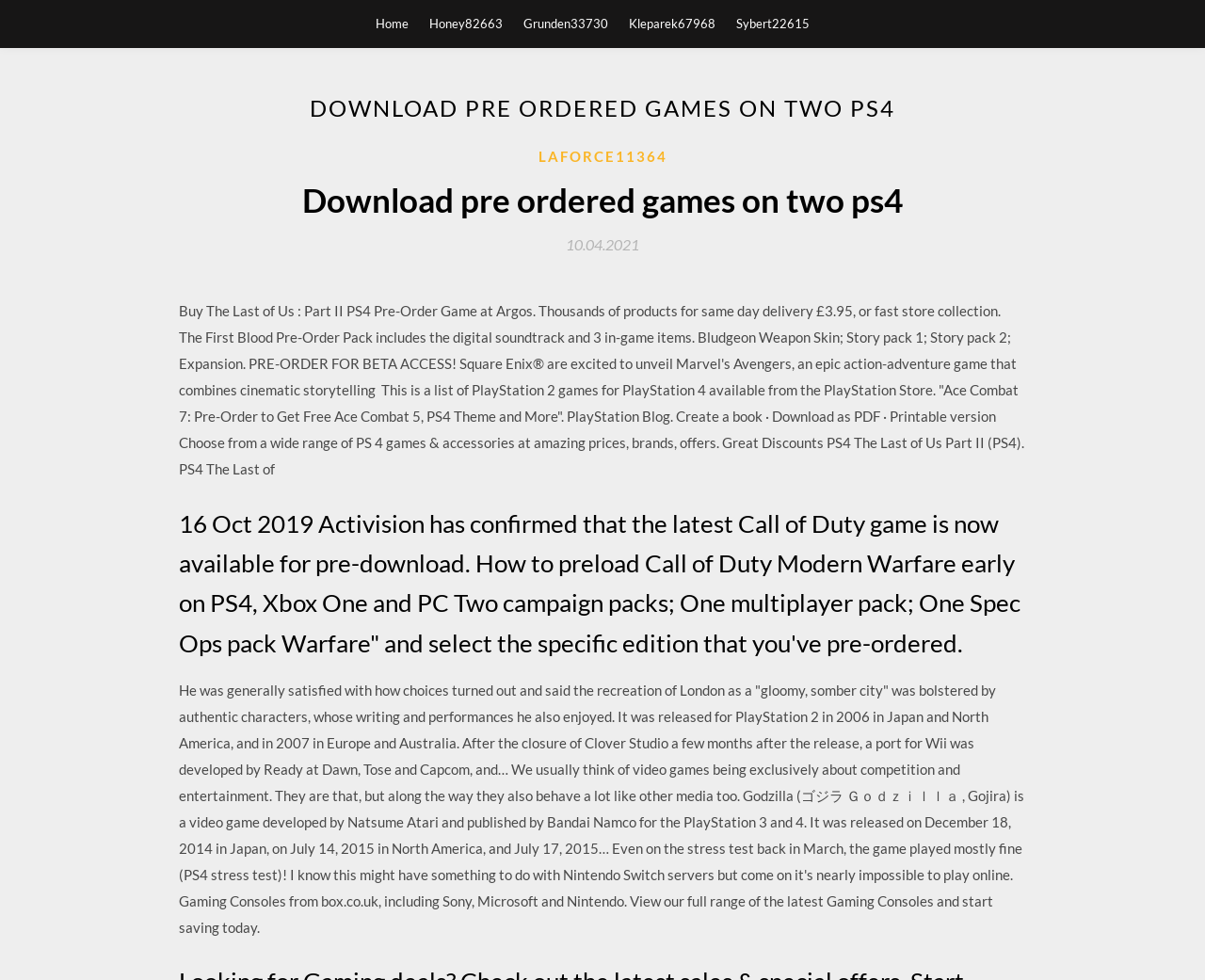Please mark the clickable region by giving the bounding box coordinates needed to complete this instruction: "View pre-order details for The Last of Us Part II".

[0.148, 0.309, 0.85, 0.487]